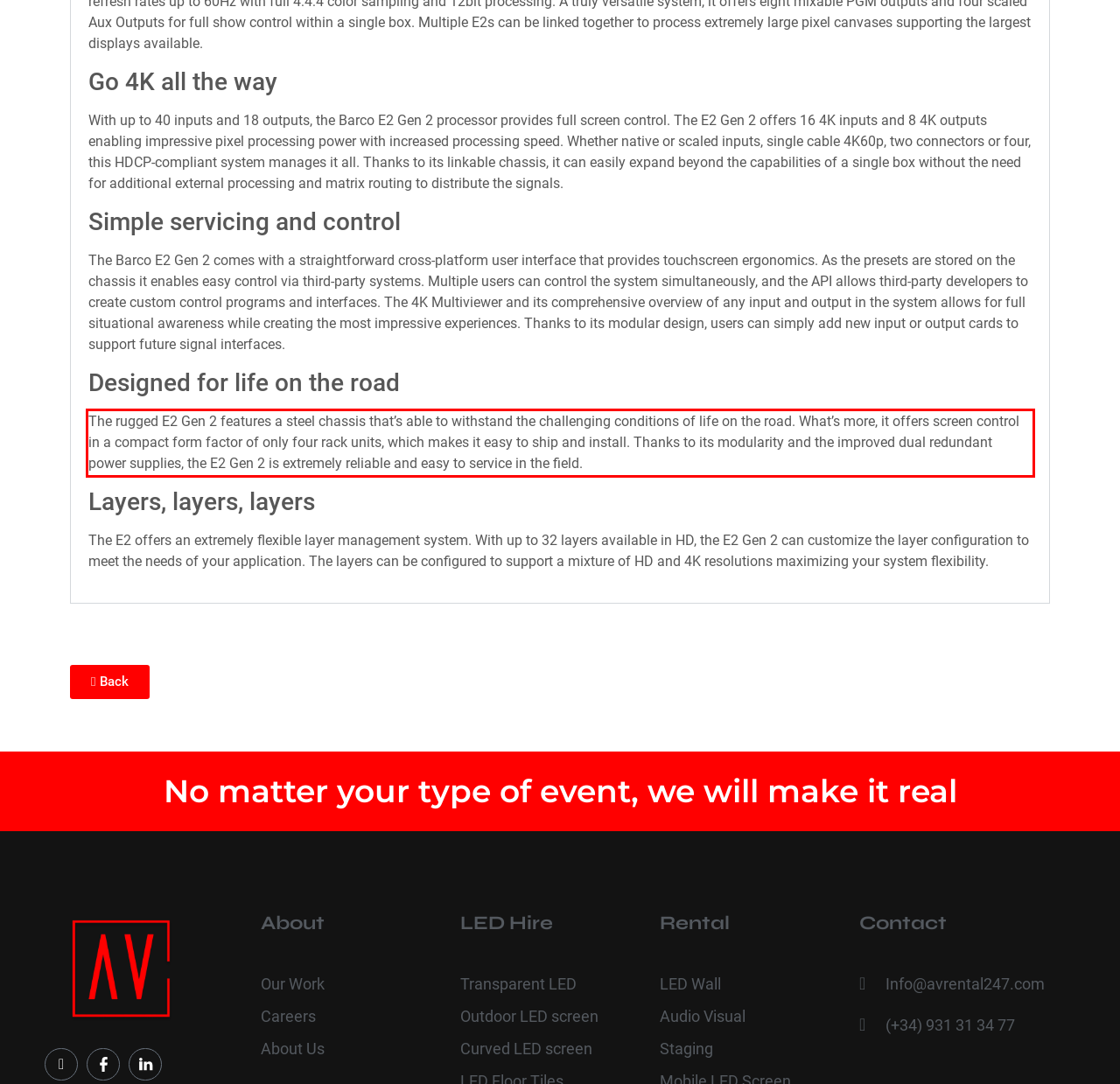Look at the screenshot of the webpage, locate the red rectangle bounding box, and generate the text content that it contains.

The rugged E2 Gen 2 features a steel chassis that’s able to withstand the challenging conditions of life on the road. What’s more, it offers screen control in a compact form factor of only four rack units, which makes it easy to ship and install. Thanks to its modularity and the improved dual redundant power supplies, the E2 Gen 2 is extremely reliable and easy to service in the field.